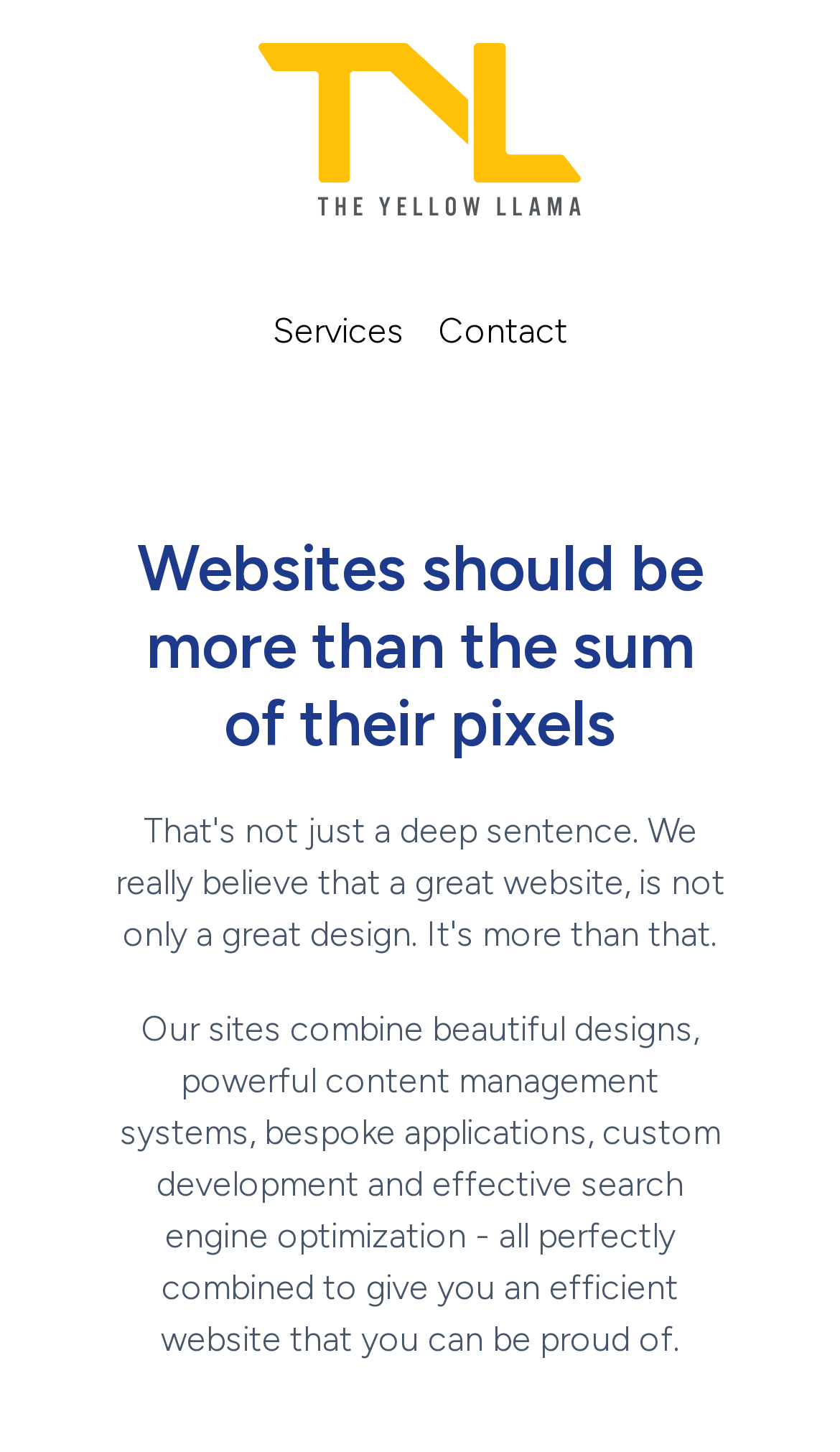Examine the image and give a thorough answer to the following question:
What is the tone of the website?

The language used in the descriptive text, such as 'beautiful designs', 'powerful content management systems', and 'effective search engine optimization', suggests a professional tone, indicating that the website is likely targeting businesses or individuals seeking high-quality web design and development services.